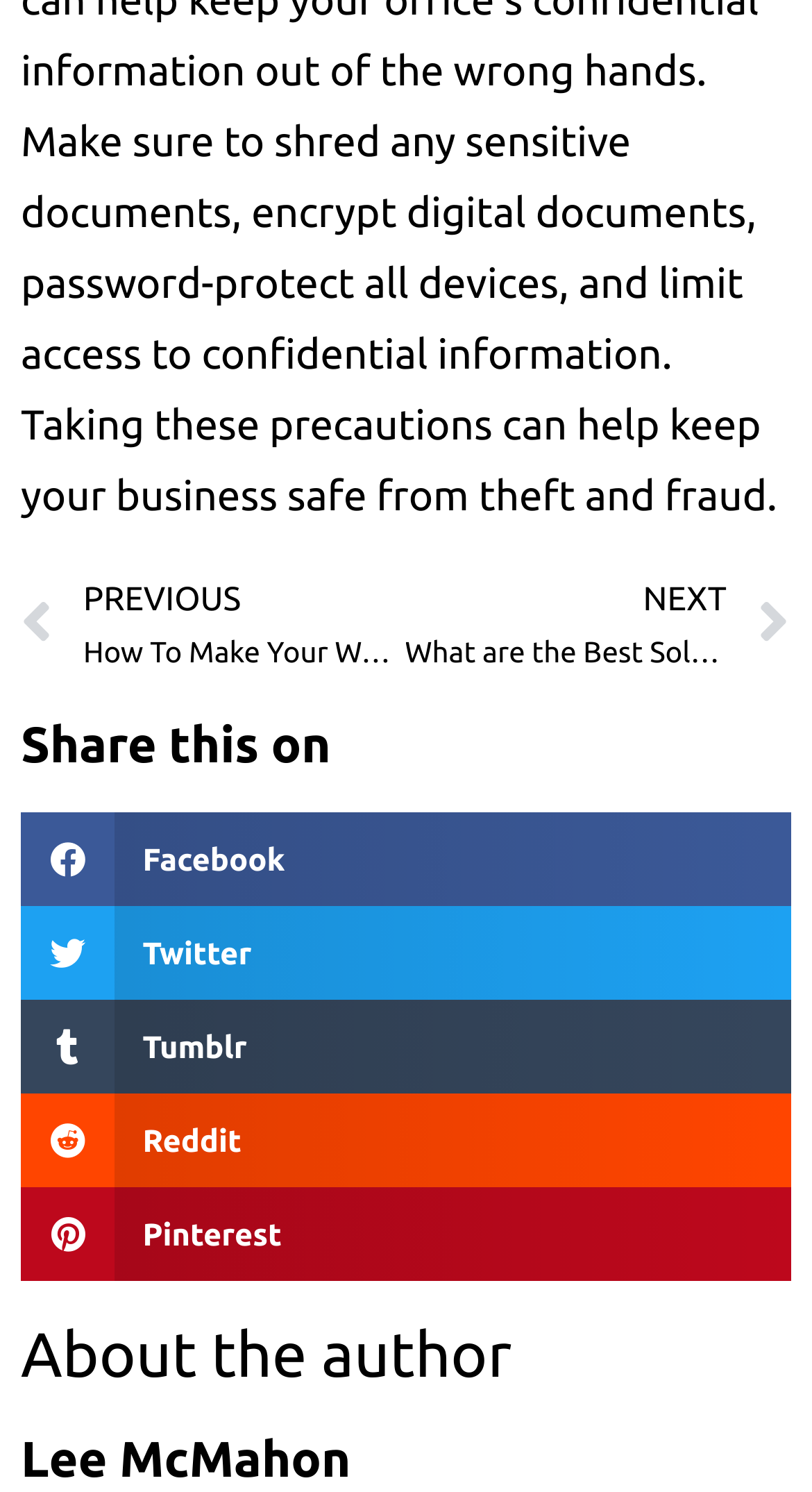What is the author's name?
With the help of the image, please provide a detailed response to the question.

I found the author's name by looking at the heading 'About the author' and then finding the subheading 'Lee McMahon' which is the author's name.